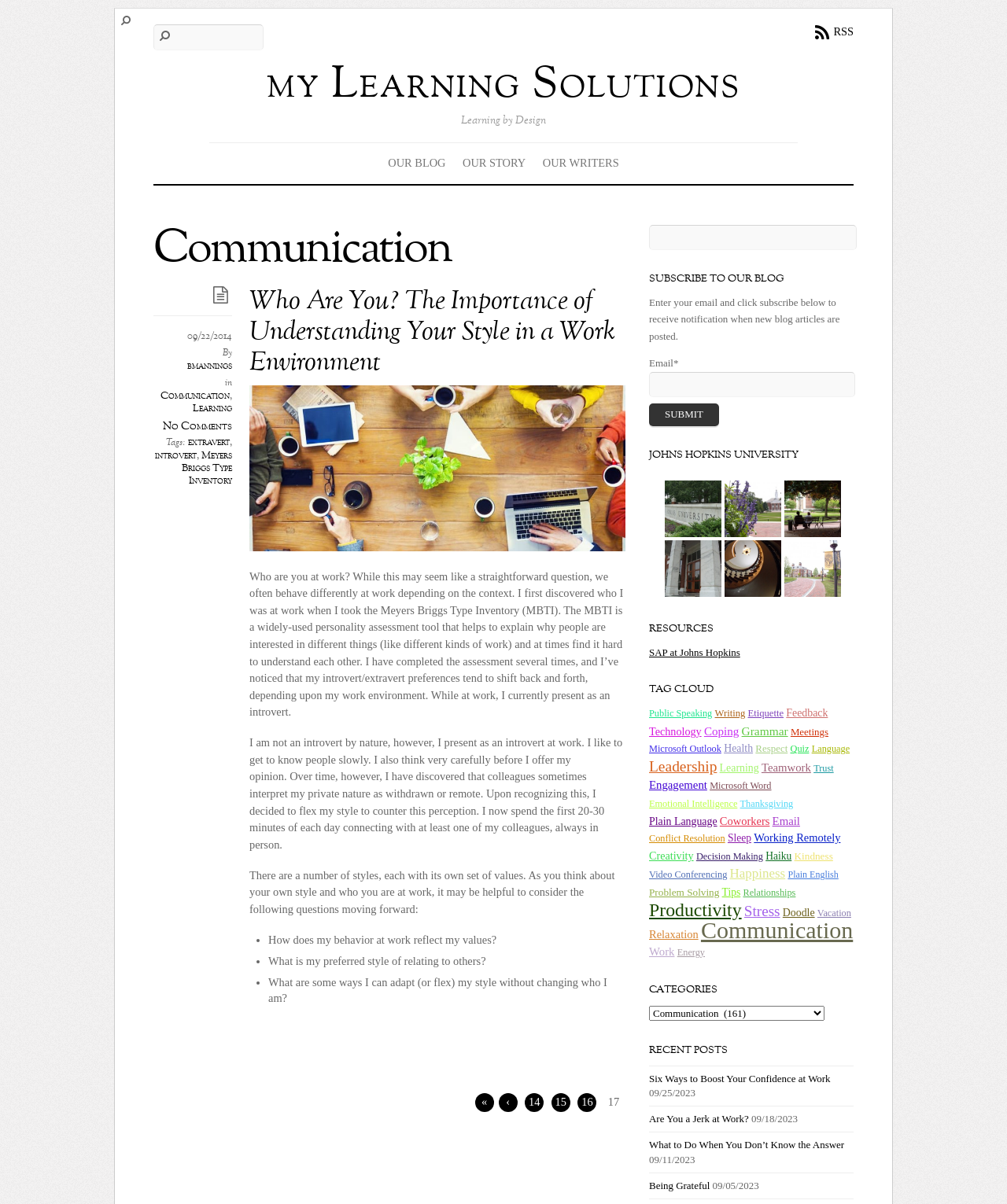Generate a comprehensive description of the contents of the webpage.

The webpage is a blog archive page, specifically page 17 of 17, from "my Learning Solutions". At the top, there is a header section with a link to "my Learning Solutions" and a title "Learning by Design". On the right side of the header, there are links to "OUR BLOG", "OUR STORY", and "OUR WRITERS". Below the header, there is a search box and a main content section.

The main content section is divided into two parts. The left part contains a list of blog articles, with the most recent one at the top. Each article has a title, a publication date, and a brief summary. The title of the first article is "Who Are You? The Importance of Understanding Your Style in a Work Environment". Below the title, there is a link to the article, a publication date, and a list of tags. The article content is divided into paragraphs, with some paragraphs containing links to other articles or resources.

The right part of the main content section contains various widgets, including a subscription form to receive notifications when new blog articles are posted, a section showcasing images from Johns Hopkins University, and a list of resources and tag clouds.

At the bottom of the page, there are links to previous pages of the blog archive, with the current page number (17) highlighted.